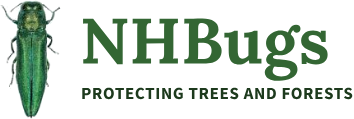Reply to the question with a single word or phrase:
What is the purpose of NHBugs' mission?

safeguard natural resources